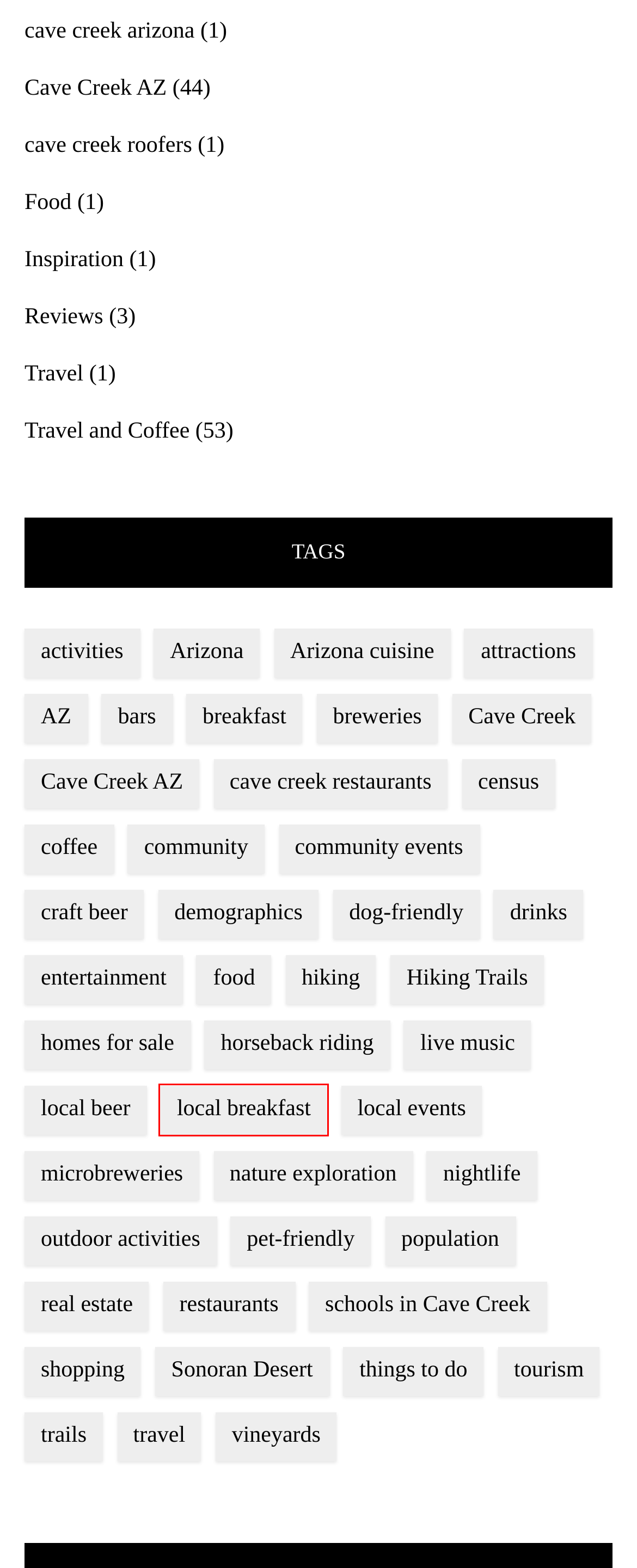You are given a screenshot of a webpage with a red rectangle bounding box around an element. Choose the best webpage description that matches the page after clicking the element in the bounding box. Here are the candidates:
A. entertainment › Cave Creek Coffee and Travel
B. pet-friendly › Cave Creek Coffee and Travel
C. trails › Cave Creek Coffee and Travel
D. Travel and Coffee › Cave Creek Coffee and Travel
E. local breakfast › Cave Creek Coffee and Travel
F. nightlife › Cave Creek Coffee and Travel
G. dog-friendly › Cave Creek Coffee and Travel
H. things to do › Cave Creek Coffee and Travel

E